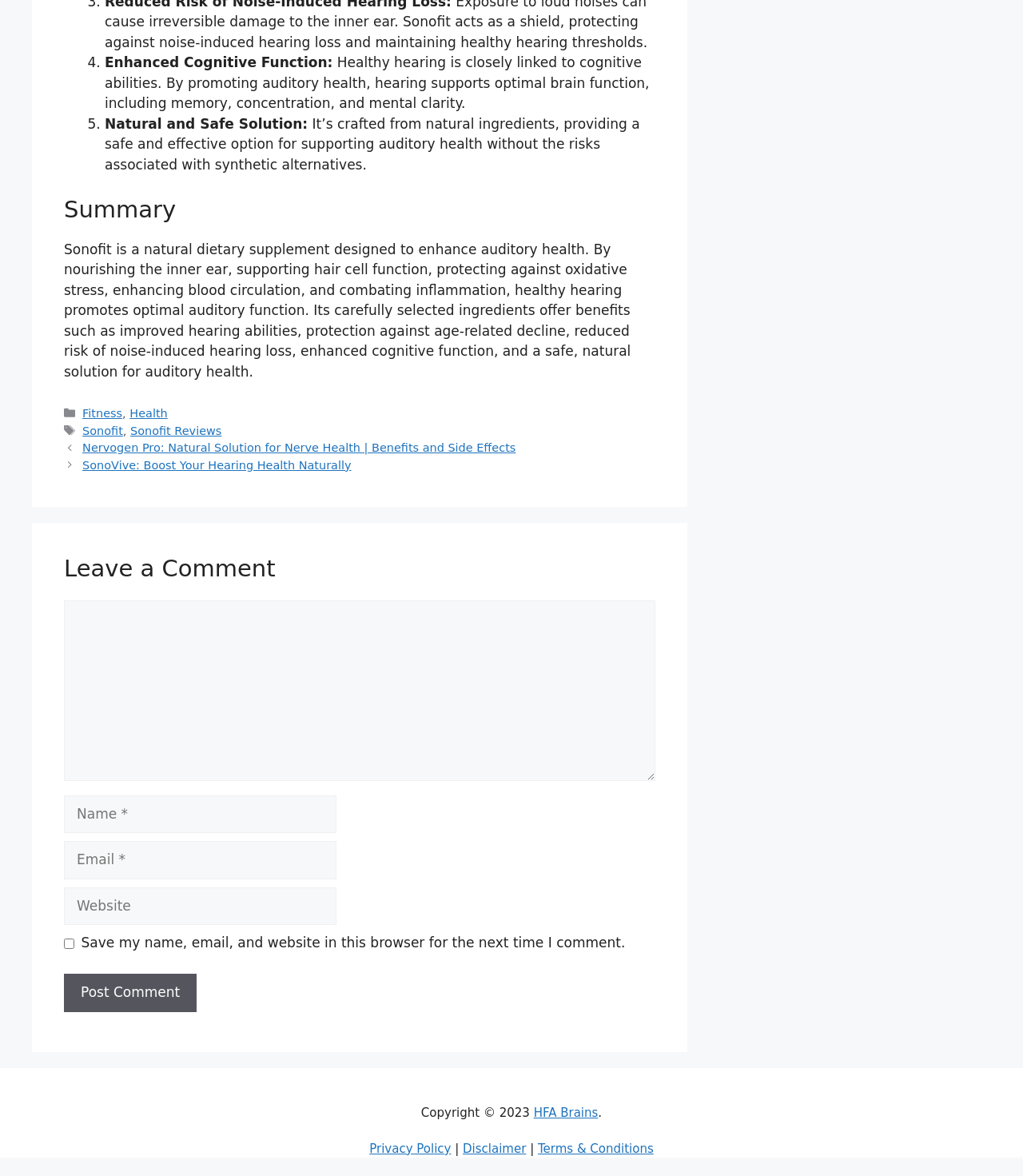What is the category of the current post?
Look at the screenshot and respond with a single word or phrase.

Fitness, Health